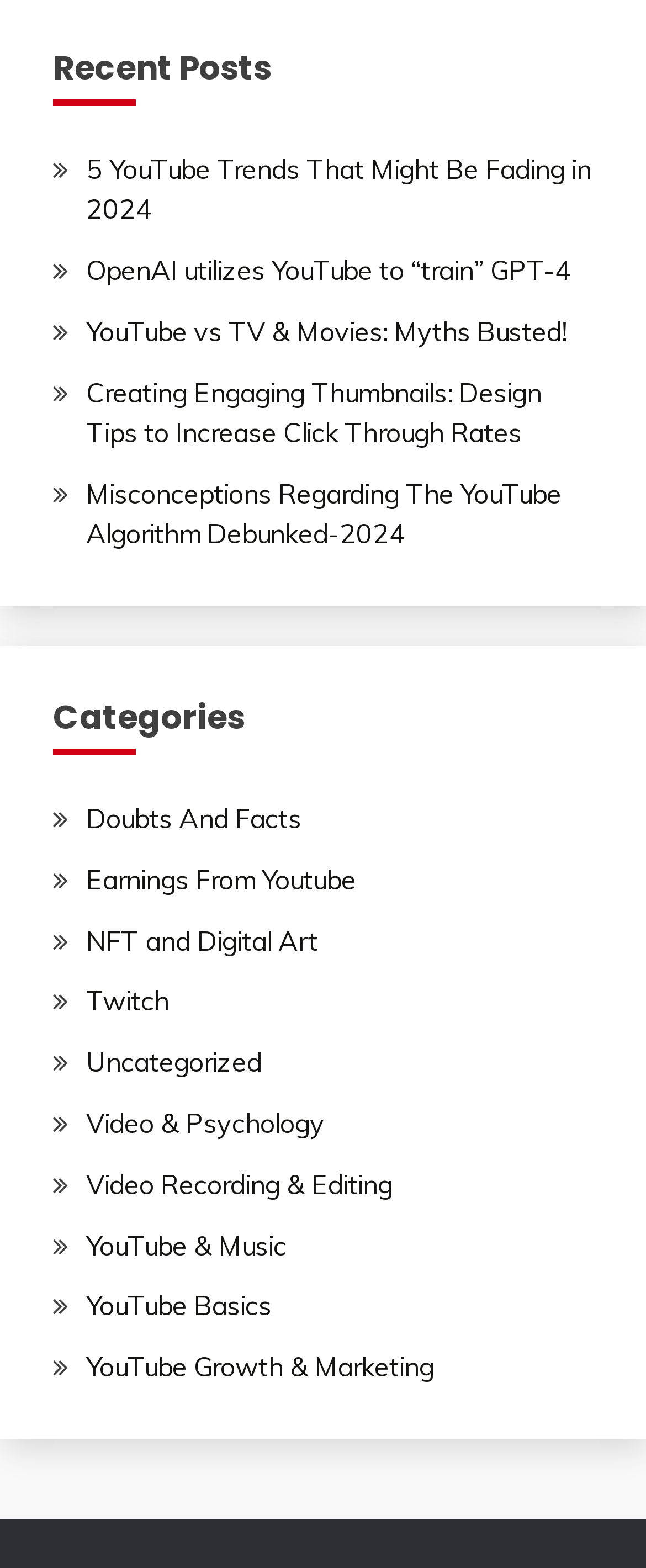Could you indicate the bounding box coordinates of the region to click in order to complete this instruction: "check YouTube growth and marketing".

[0.133, 0.861, 0.672, 0.882]